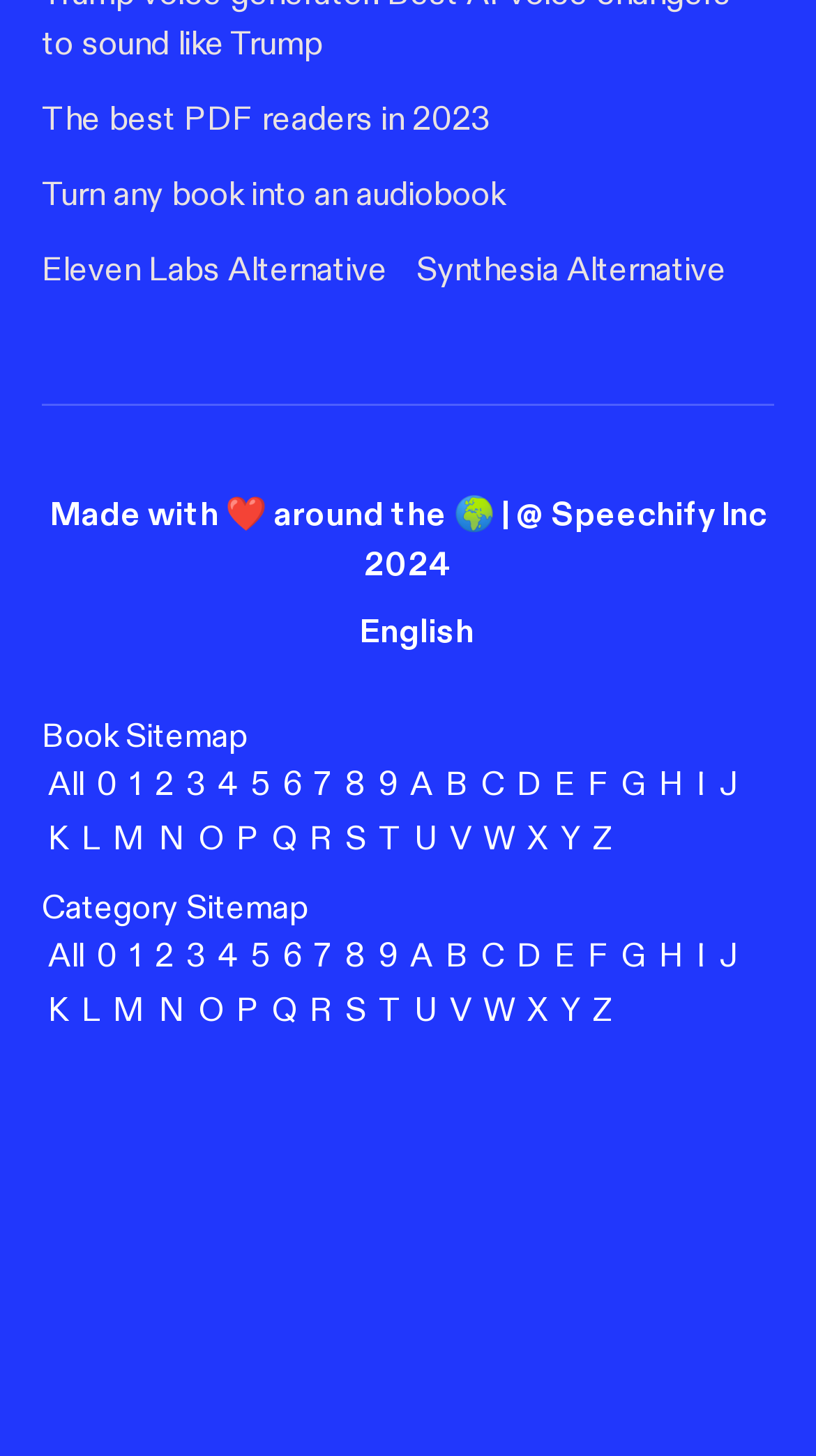What is the text at the bottom of the webpage?
Using the visual information, answer the question in a single word or phrase.

Made with ❤️ around the 🌍 | @ Speechify Inc 2024